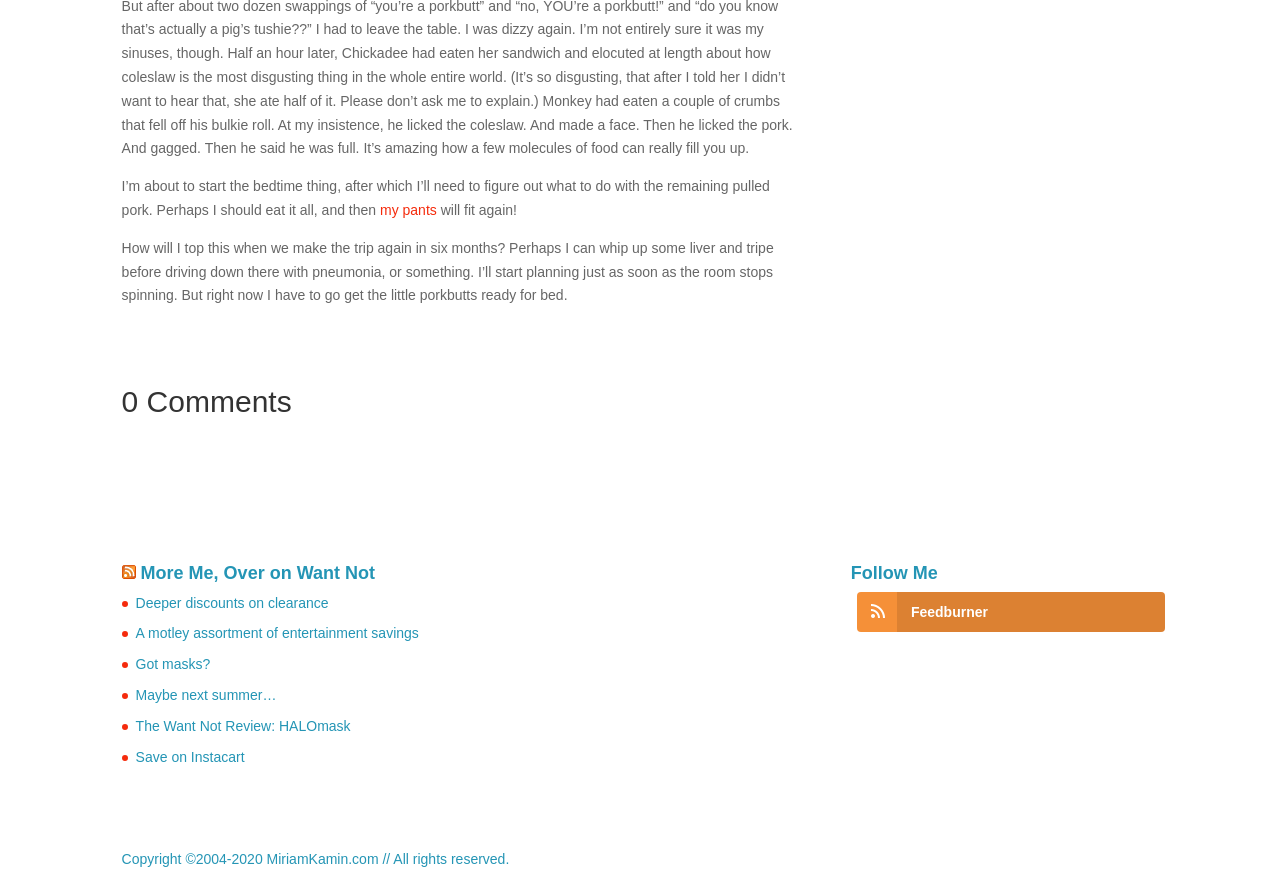Respond with a single word or short phrase to the following question: 
How many links are there in the 'Follow Me' section?

1